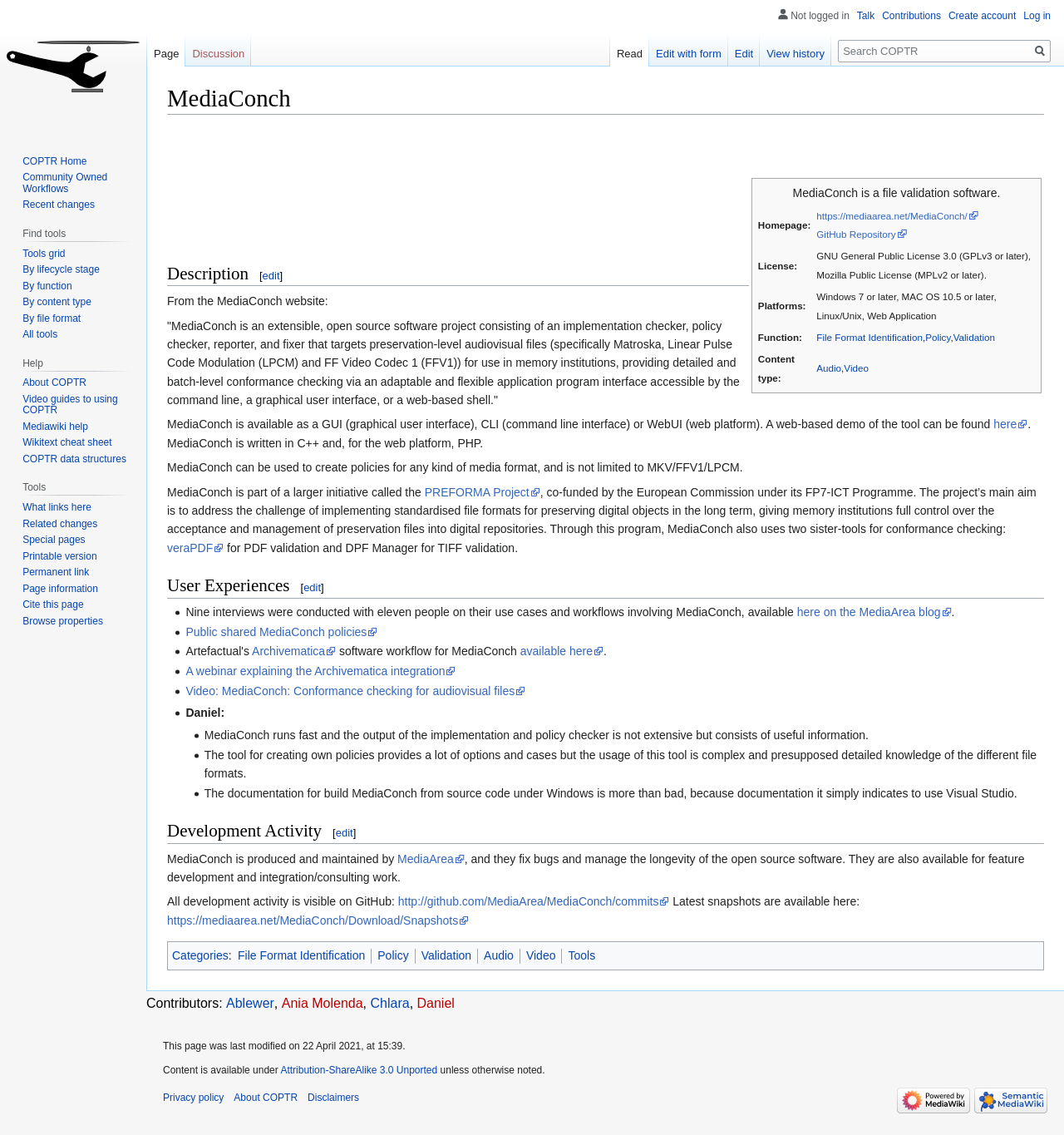Please determine the bounding box coordinates for the element that should be clicked to follow these instructions: "Visit St. Louis Address Lookup Site".

None